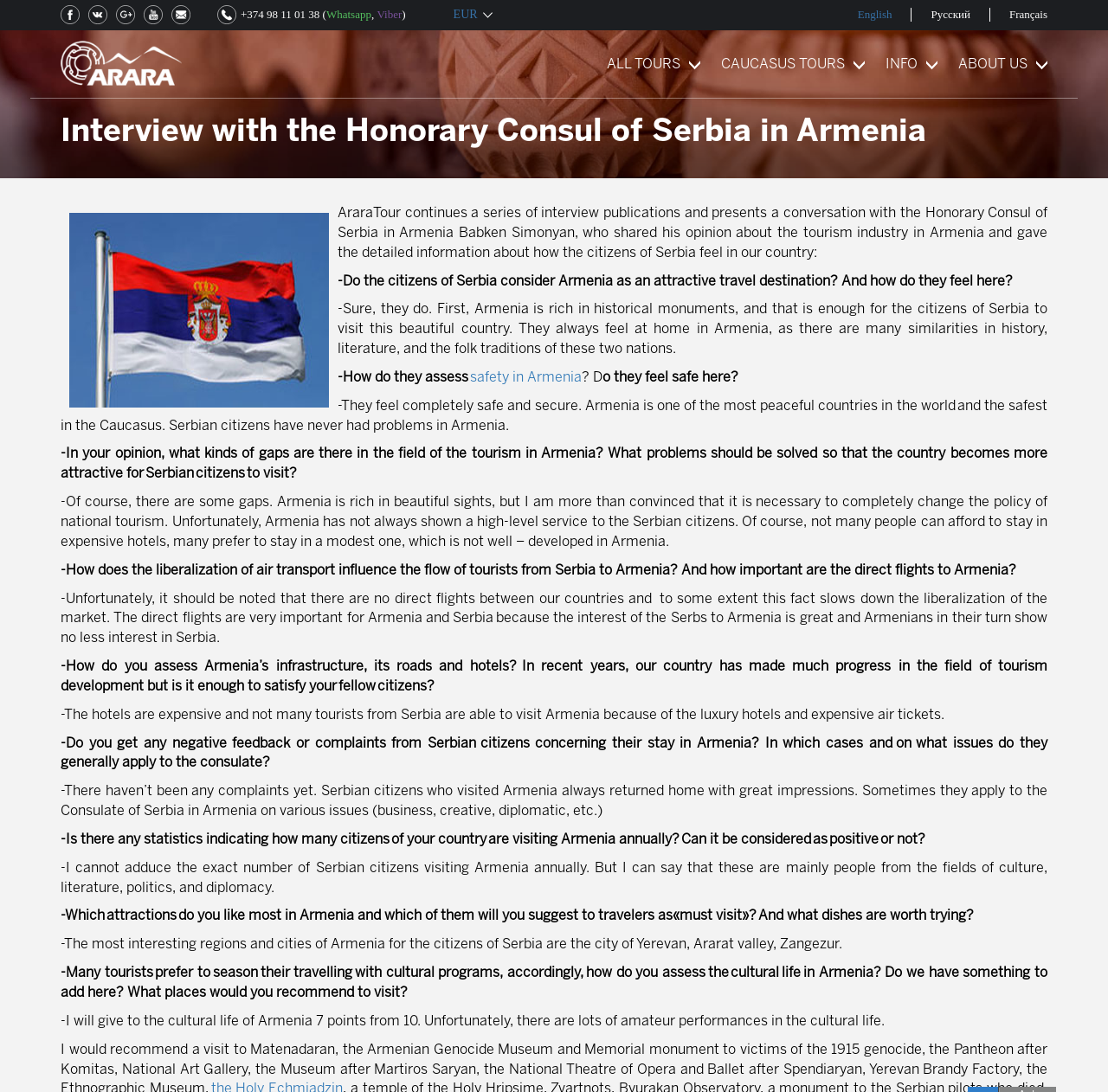Locate the bounding box coordinates of the area to click to fulfill this instruction: "View all tours". The bounding box should be presented as four float numbers between 0 and 1, in the order [left, top, right, bottom].

[0.548, 0.045, 0.632, 0.074]